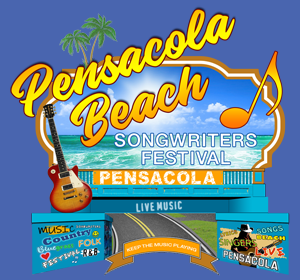What is the location of the festival?
Please provide a single word or phrase as the answer based on the screenshot.

Pensacola Beach